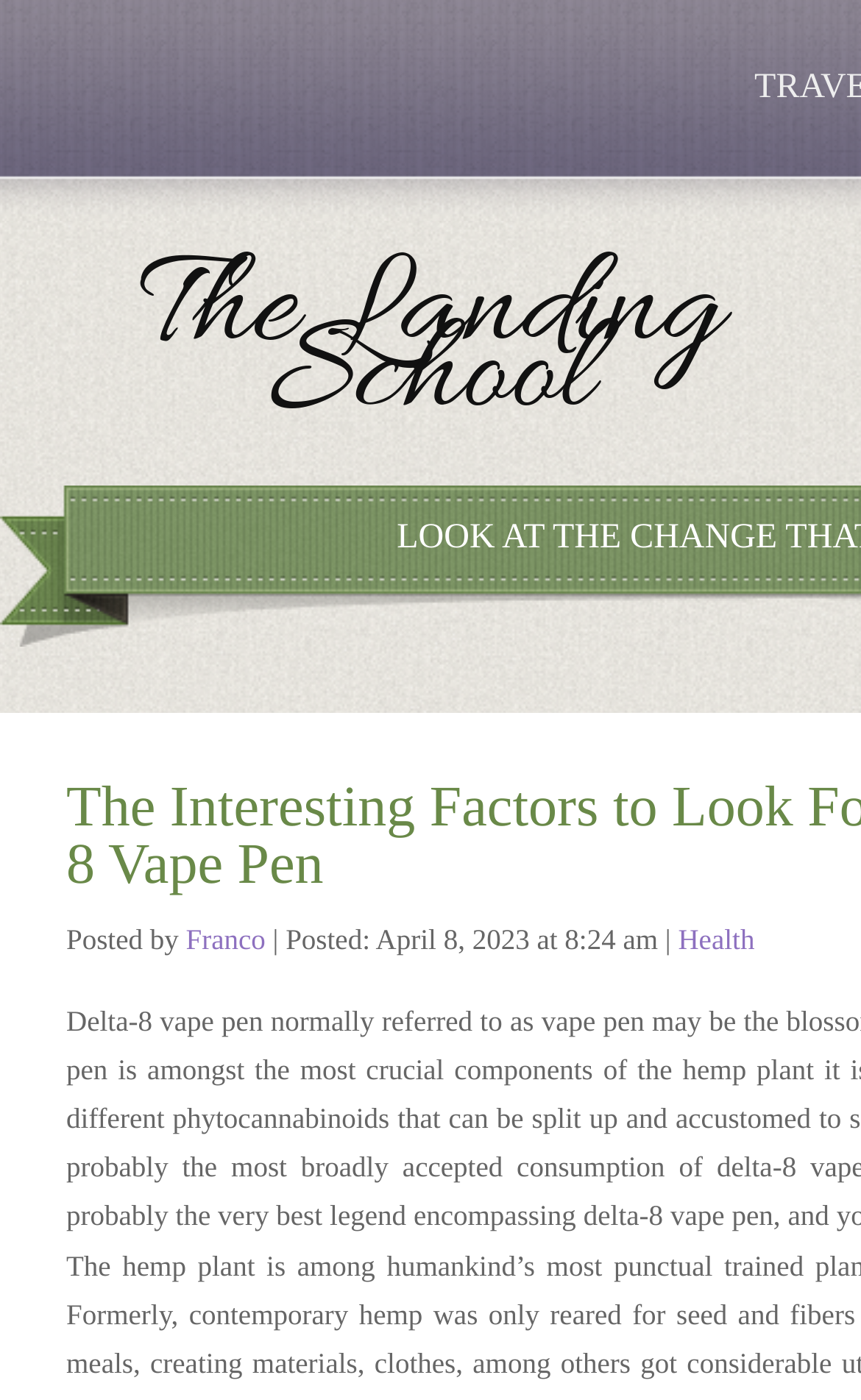Using the given description, provide the bounding box coordinates formatted as (top-left x, top-left y, bottom-right x, bottom-right y), with all values being floating point numbers between 0 and 1. Description: Products

None